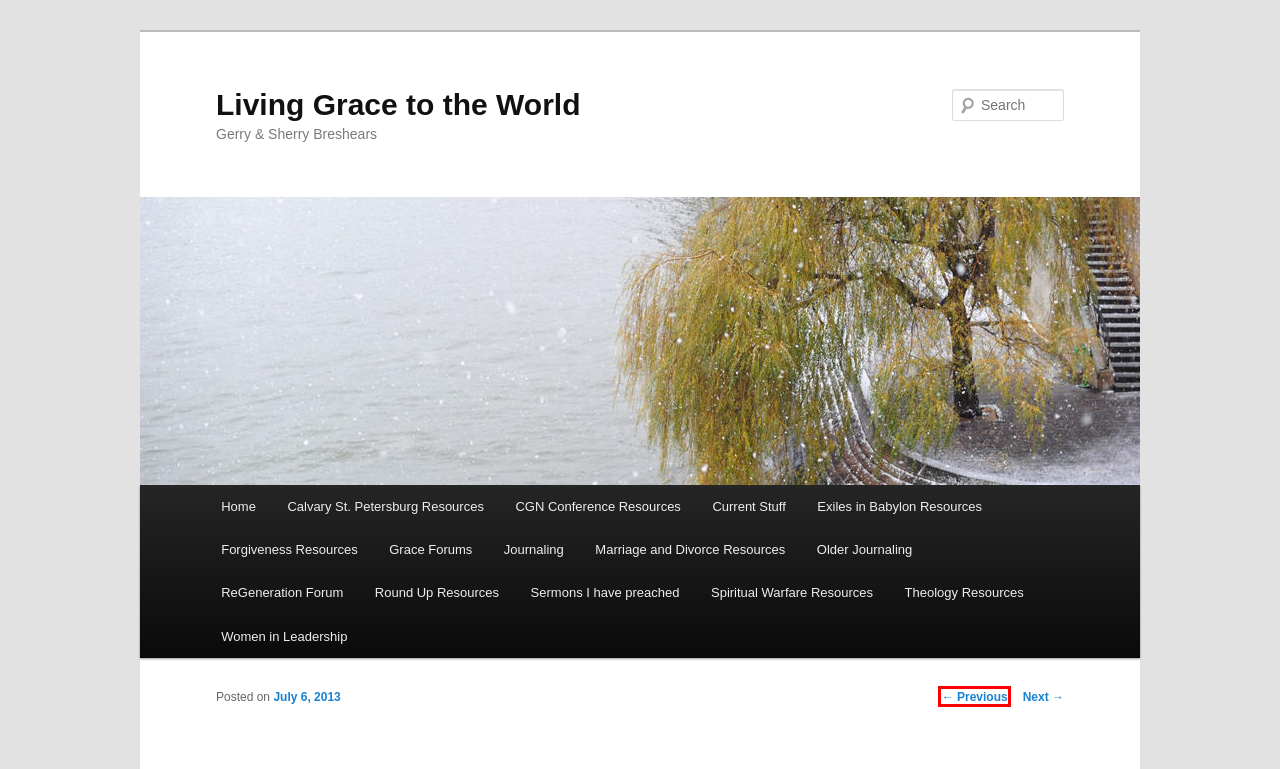You are looking at a webpage screenshot with a red bounding box around an element. Pick the description that best matches the new webpage after interacting with the element in the red bounding box. The possible descriptions are:
A. Current Stuff | Living Grace to the World
B. Why Does Religion Survive? | Living Grace to the World
C. Exiles in Babylon Resources | Living Grace to the World
D. Grace Forums | Living Grace to the World
E. Women in Leadership | Living Grace to the World
F. Living Grace to the World | Gerry & Sherry Breshears
G. Older Journaling | Living Grace to the World
H. Calvary St. Petersburg Resources | Living Grace to the World

B